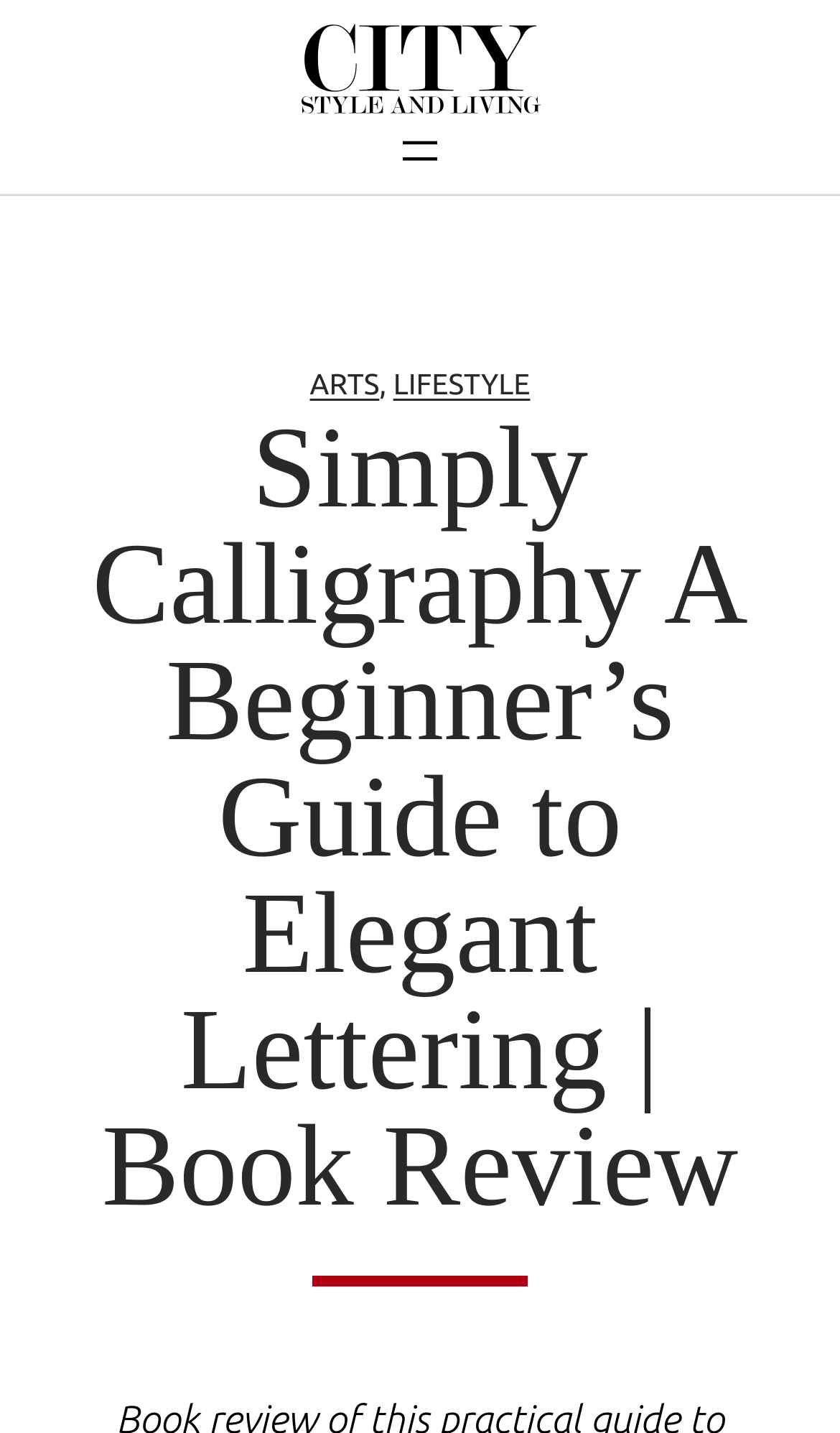Explain the features and main sections of the webpage comprehensively.

The webpage is a book review of "Simply Calligraphy: A Beginner's Guide to Elegant Lettering". At the top left, there is a link to "City Style and Living" accompanied by an image with the same name. To the right of this link, there is a button labeled "Open menu" that triggers a dialog popup. 

Below the top section, there are three navigation links: "ARTS", separated by a comma, and "LIFESTYLE". These links are positioned horizontally, with "ARTS" on the left, followed by the comma, and then "LIFESTYLE" on the right.

The main content of the webpage is a heading that spans almost the entire width of the page, which displays the title of the book being reviewed: "Simply Calligraphy A Beginner’s Guide to Elegant Lettering | Book Review". This heading is positioned near the top of the page, leaving some space above it. 

At the bottom of the page, there is a horizontal separator line that divides the page into two sections.